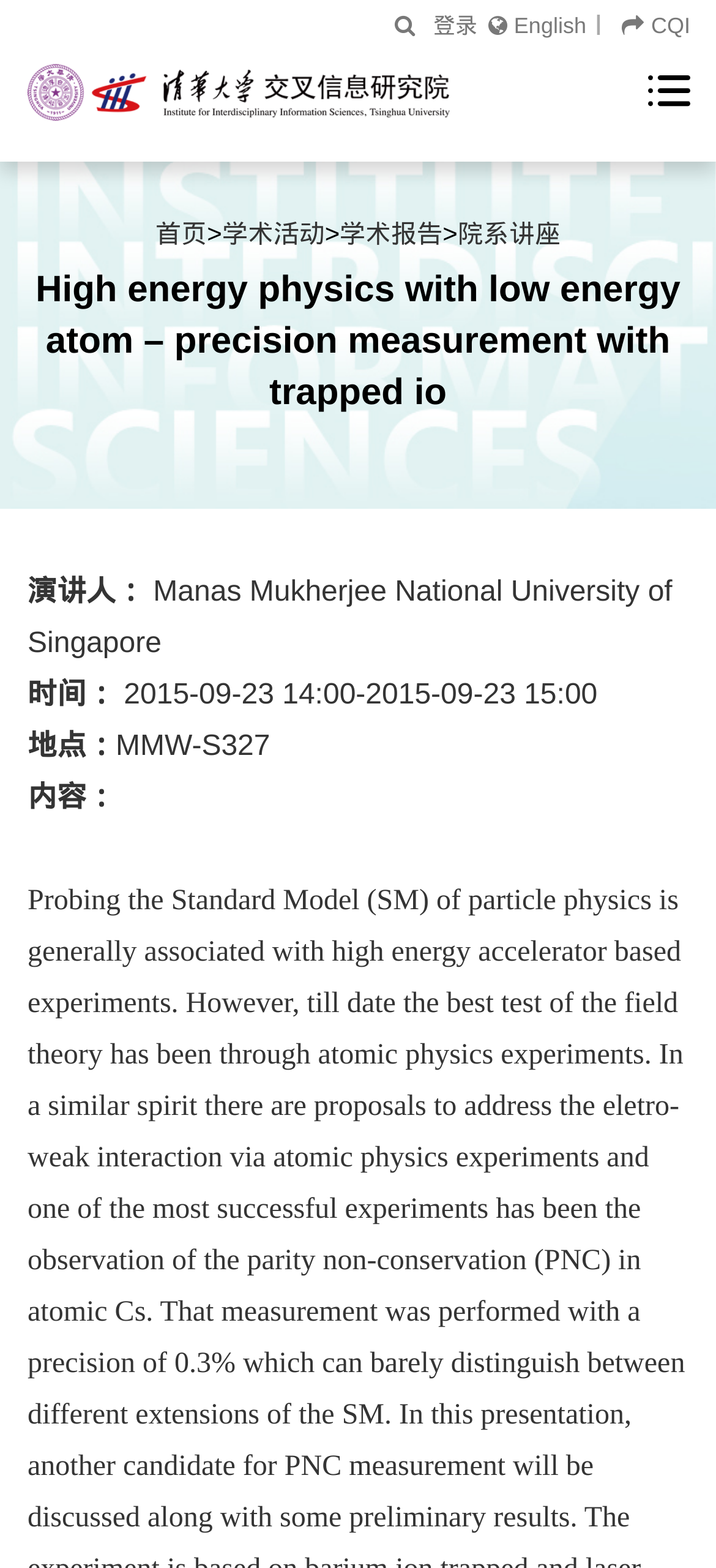Using the format (top-left x, top-left y, bottom-right x, bottom-right y), provide the bounding box coordinates for the described UI element. All values should be floating point numbers between 0 and 1: Our House Of Paint

None